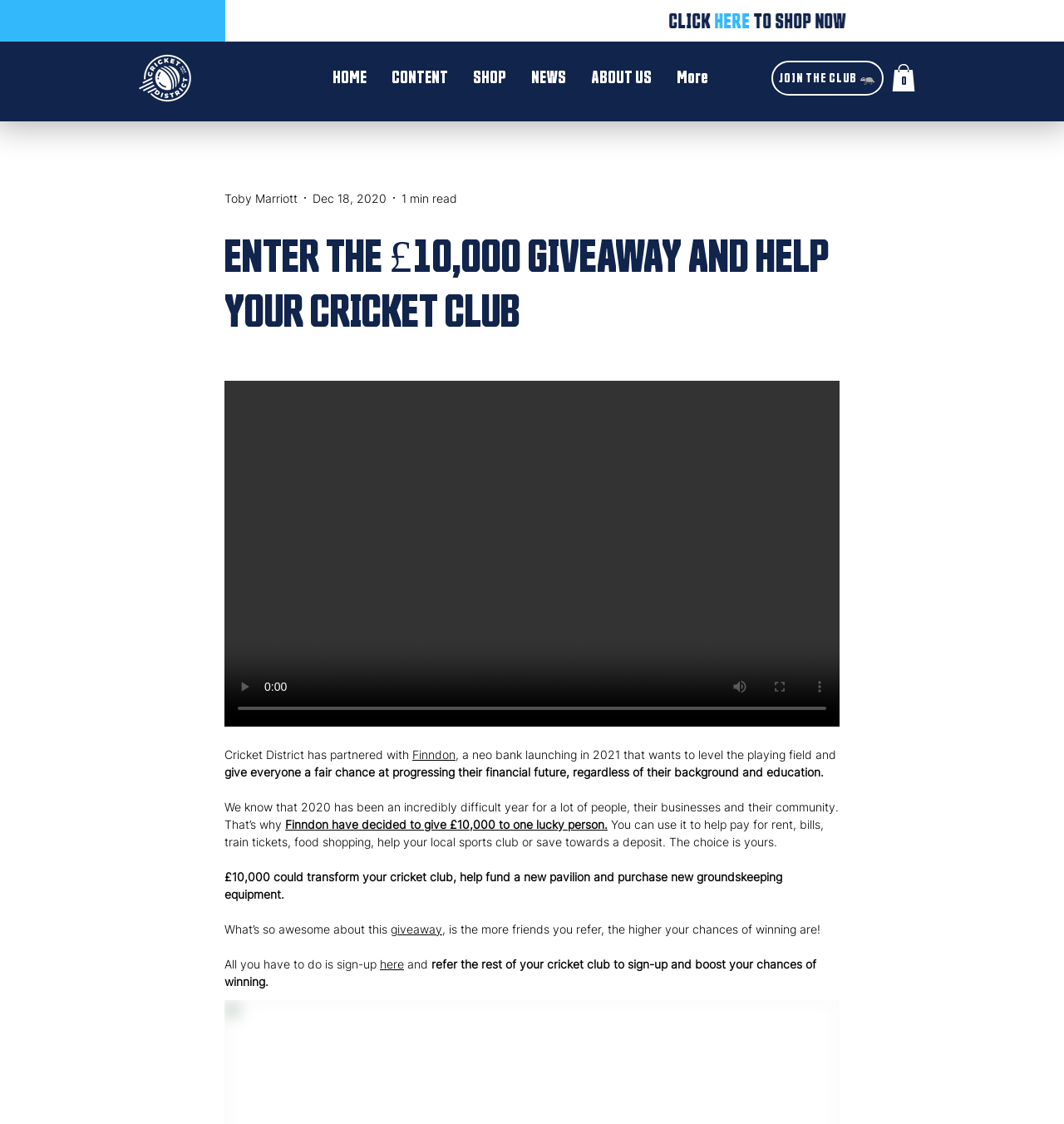Using the details in the image, give a detailed response to the question below:
What is the name of the cricket district?

I found the answer by looking at the heading 'CRICKET DISTRICT 2024 NIKE RANGE' which is a prominent element on the webpage, indicating that it is the name of the cricket district.